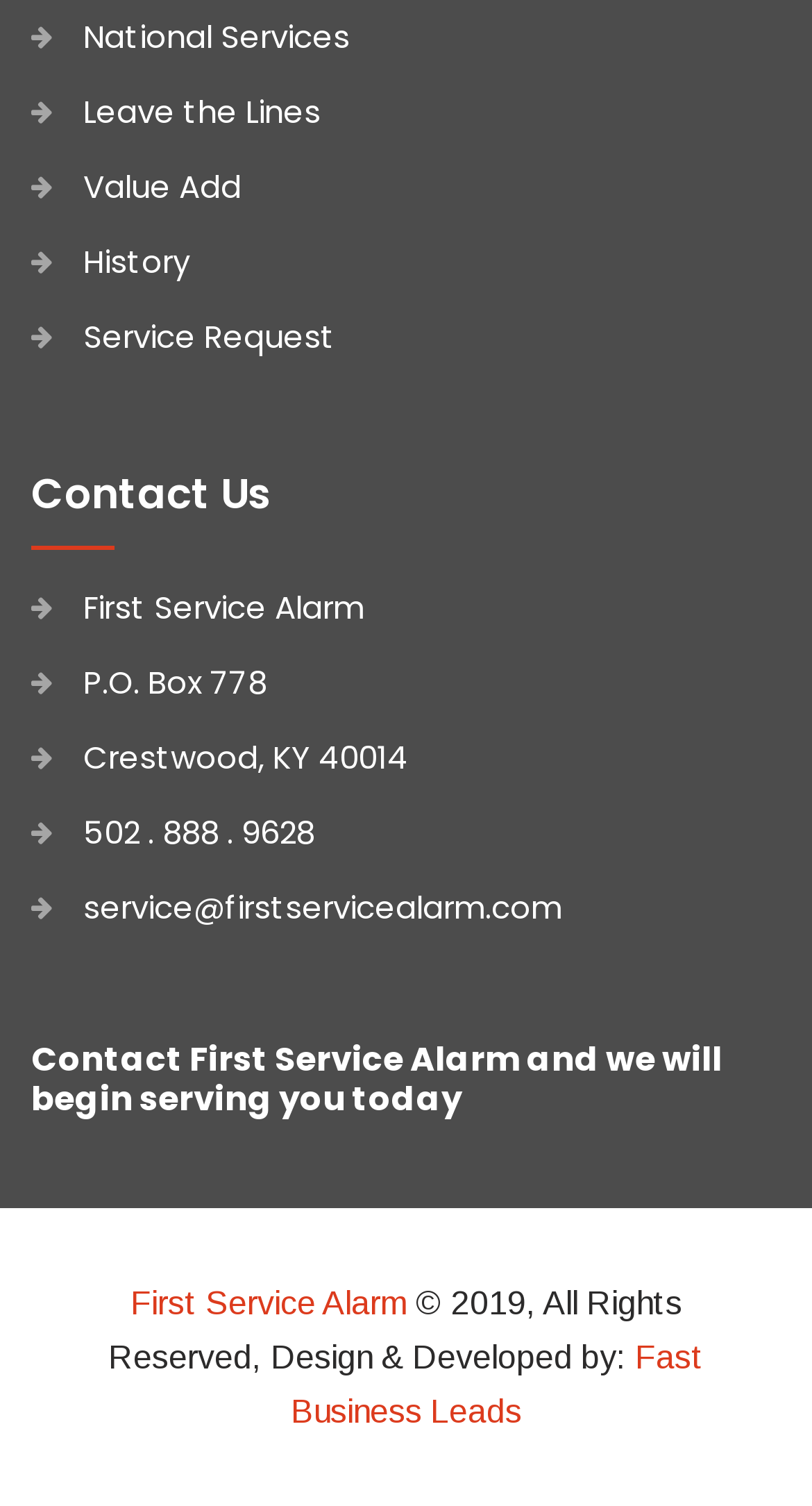How many headings are there on the webpage?
Provide a concise answer using a single word or phrase based on the image.

2